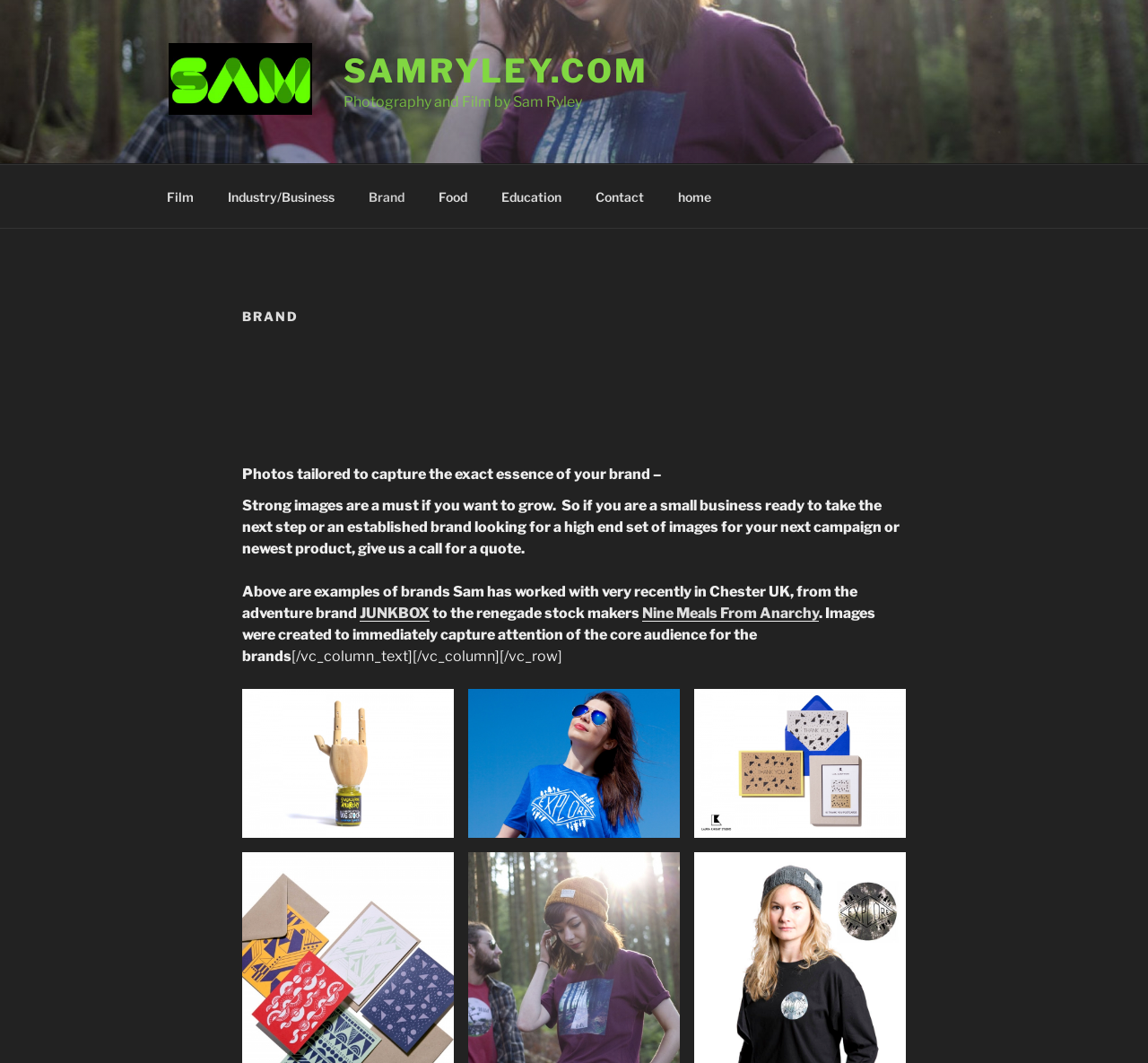Please find the bounding box coordinates of the element that needs to be clicked to perform the following instruction: "Visit 'JUNKBOX'". The bounding box coordinates should be four float numbers between 0 and 1, represented as [left, top, right, bottom].

[0.313, 0.569, 0.374, 0.585]